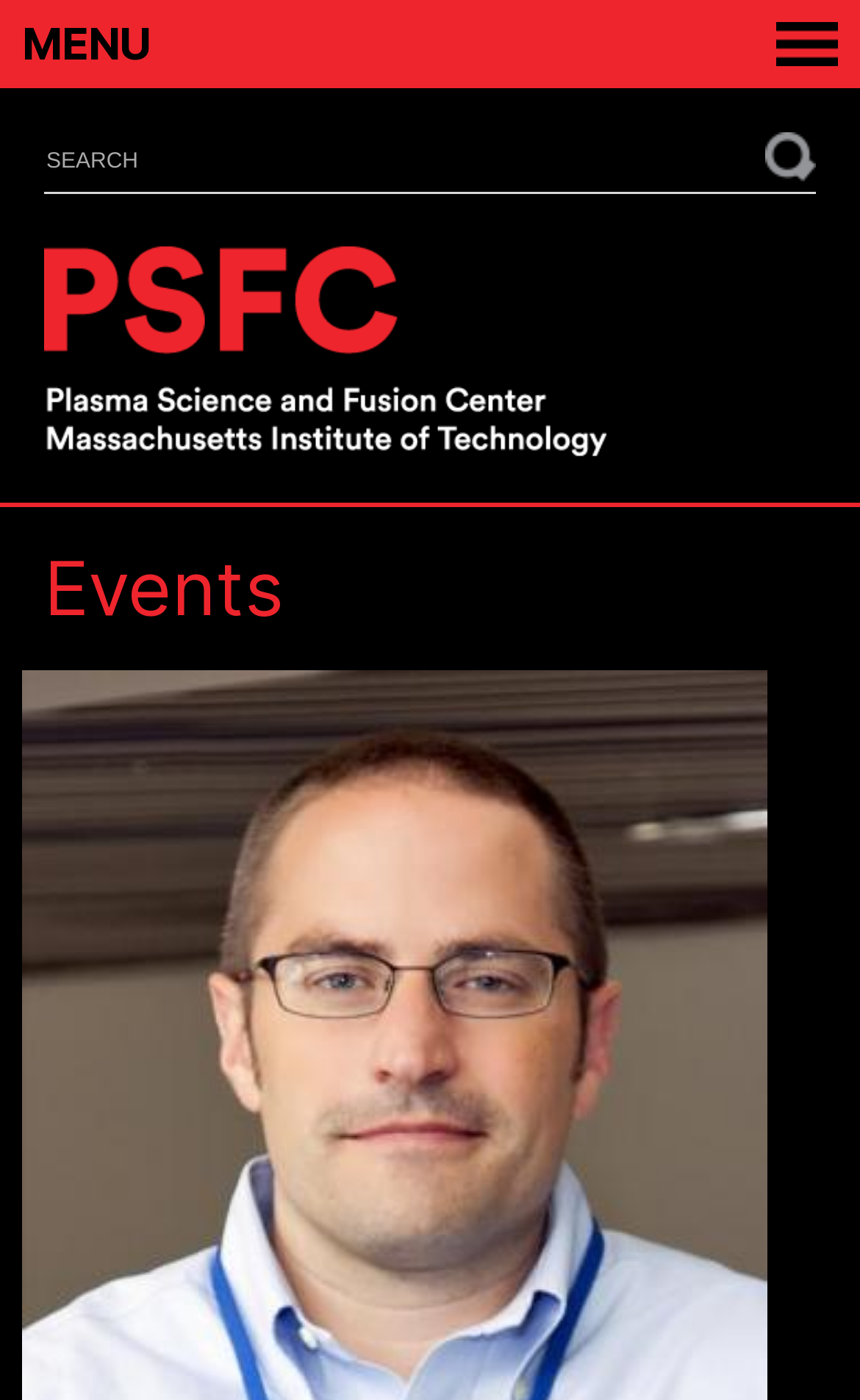Identify the webpage's primary heading and generate its text.

Testing predictions of electron scale pedestal turbulence in DIII-D H-modes